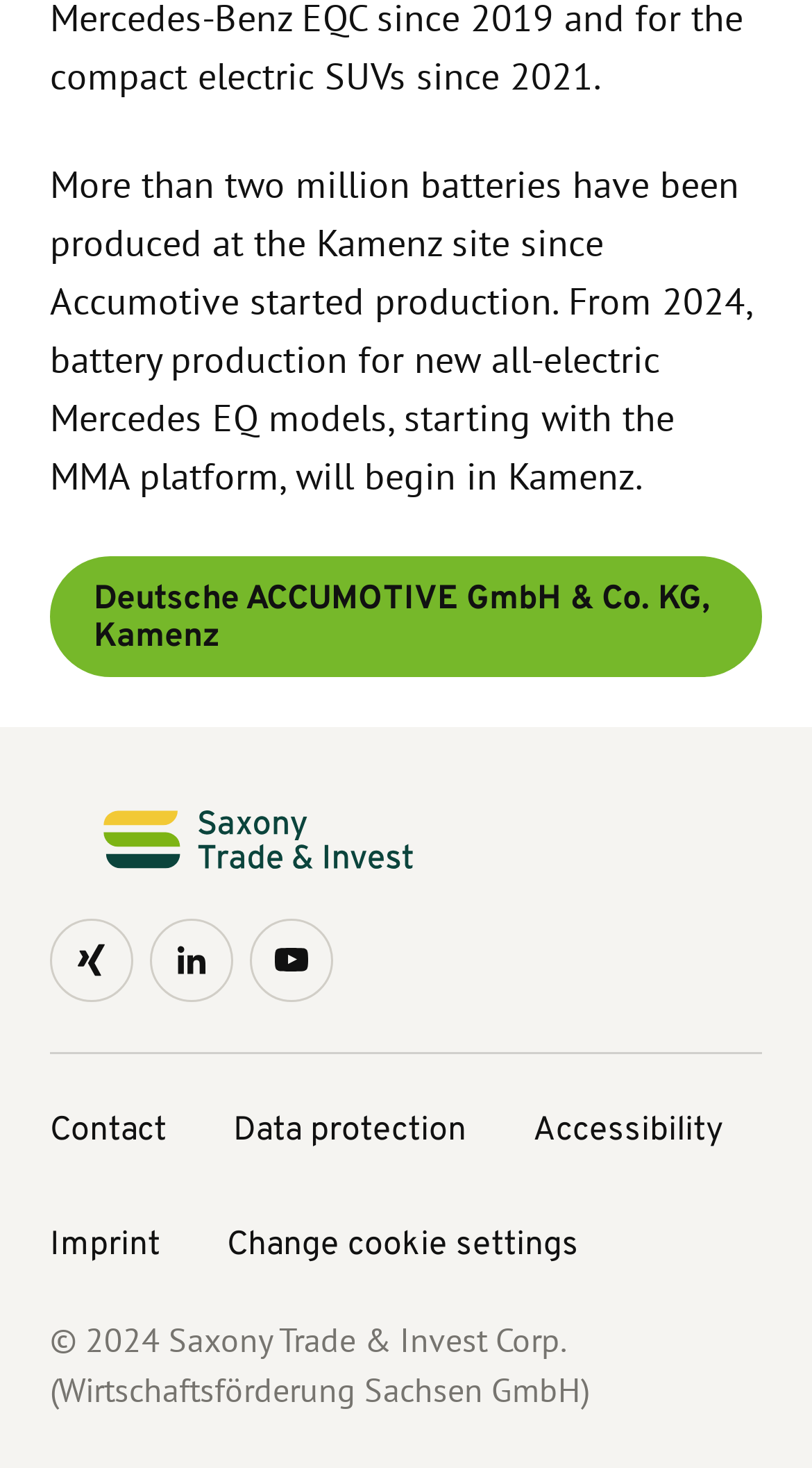What social media platforms are linked on the webpage?
Give a detailed and exhaustive answer to the question.

The answer can be found by examining the link elements with the texts 'Xing', 'LinkedIn', and 'YouTube' which indicate that these social media platforms are linked on the webpage.